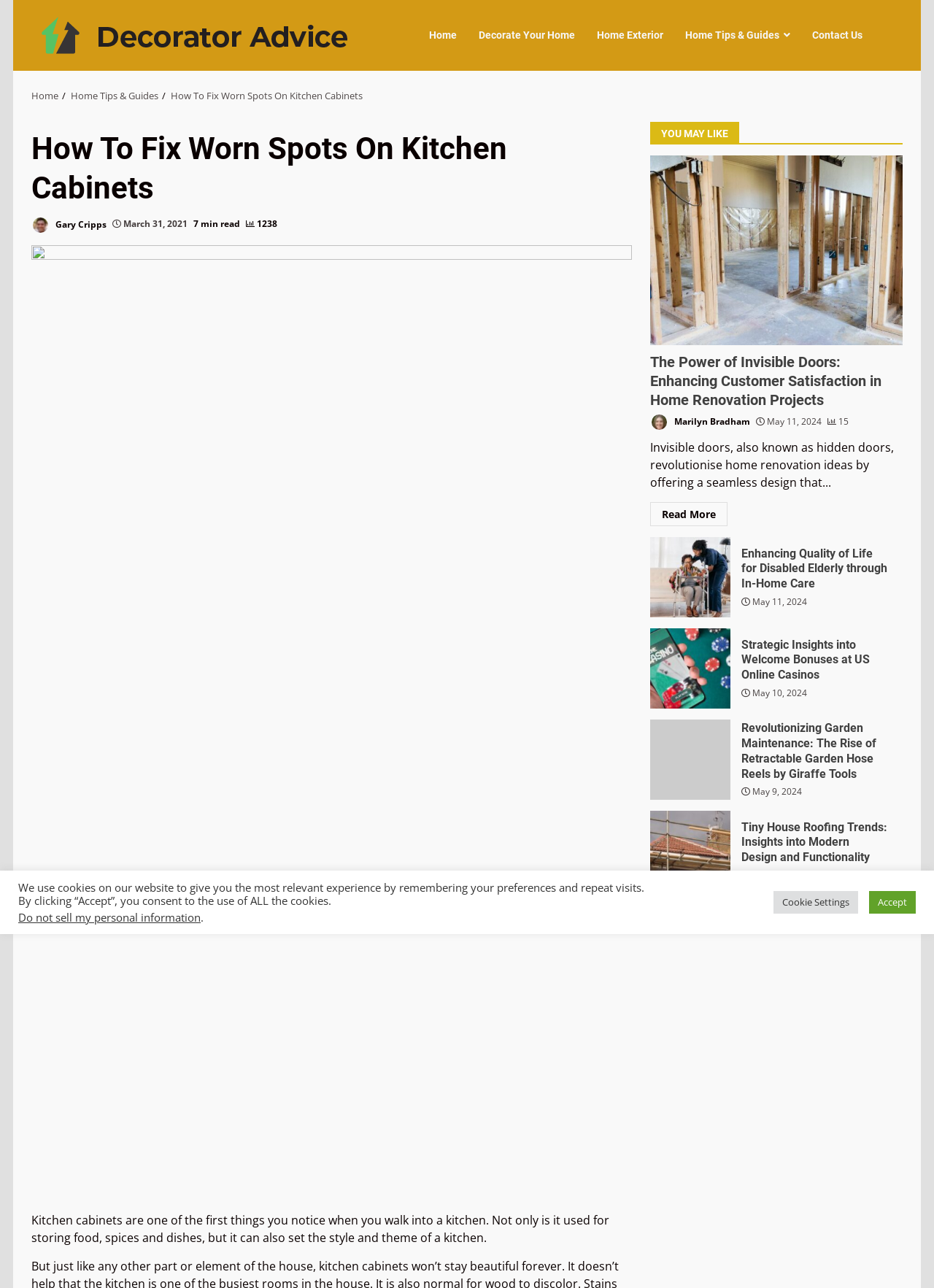Specify the bounding box coordinates for the region that must be clicked to perform the given instruction: "Watch the YouTube video".

[0.034, 0.665, 0.677, 0.937]